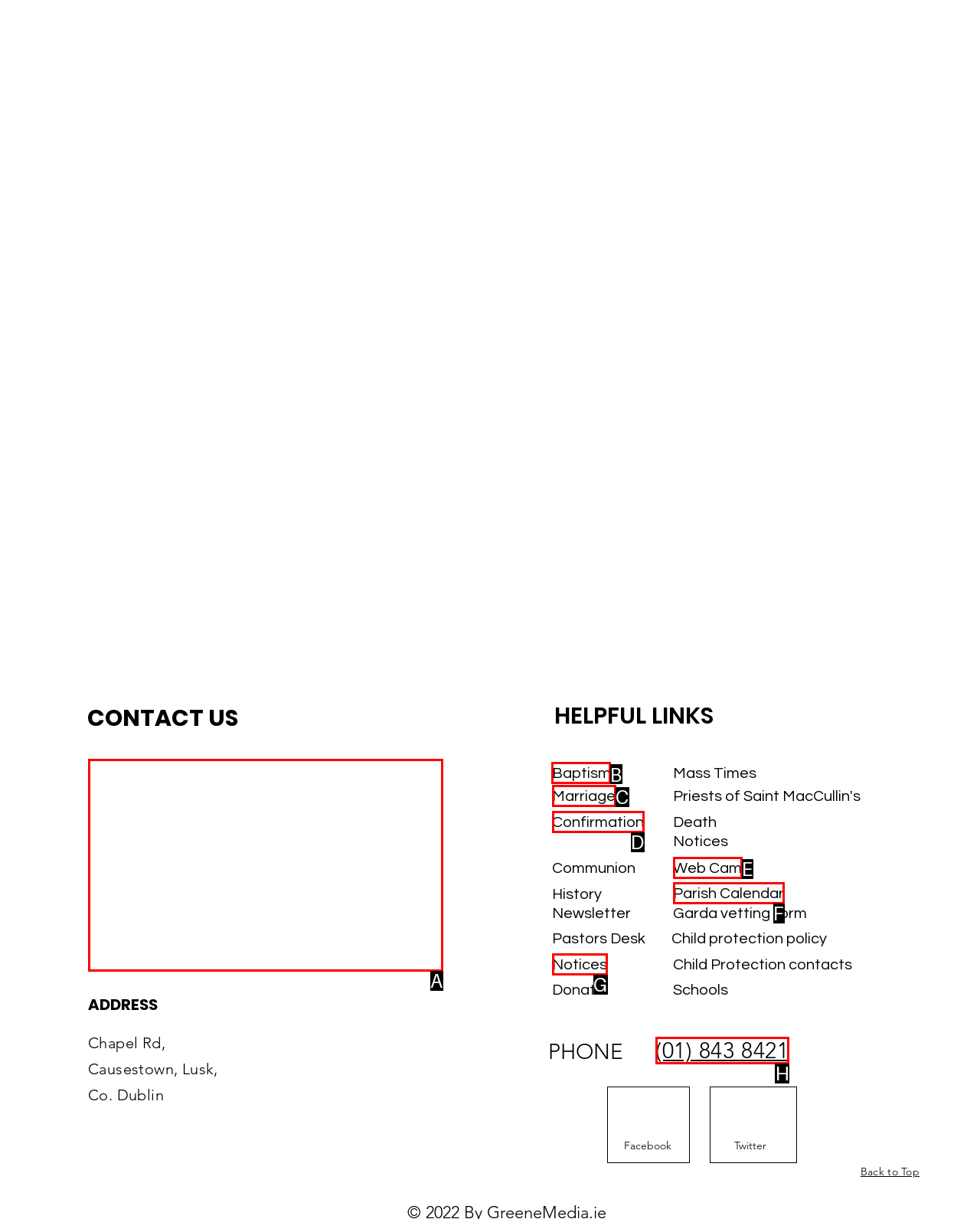Figure out which option to click to perform the following task: Click on Baptism
Provide the letter of the correct option in your response.

B